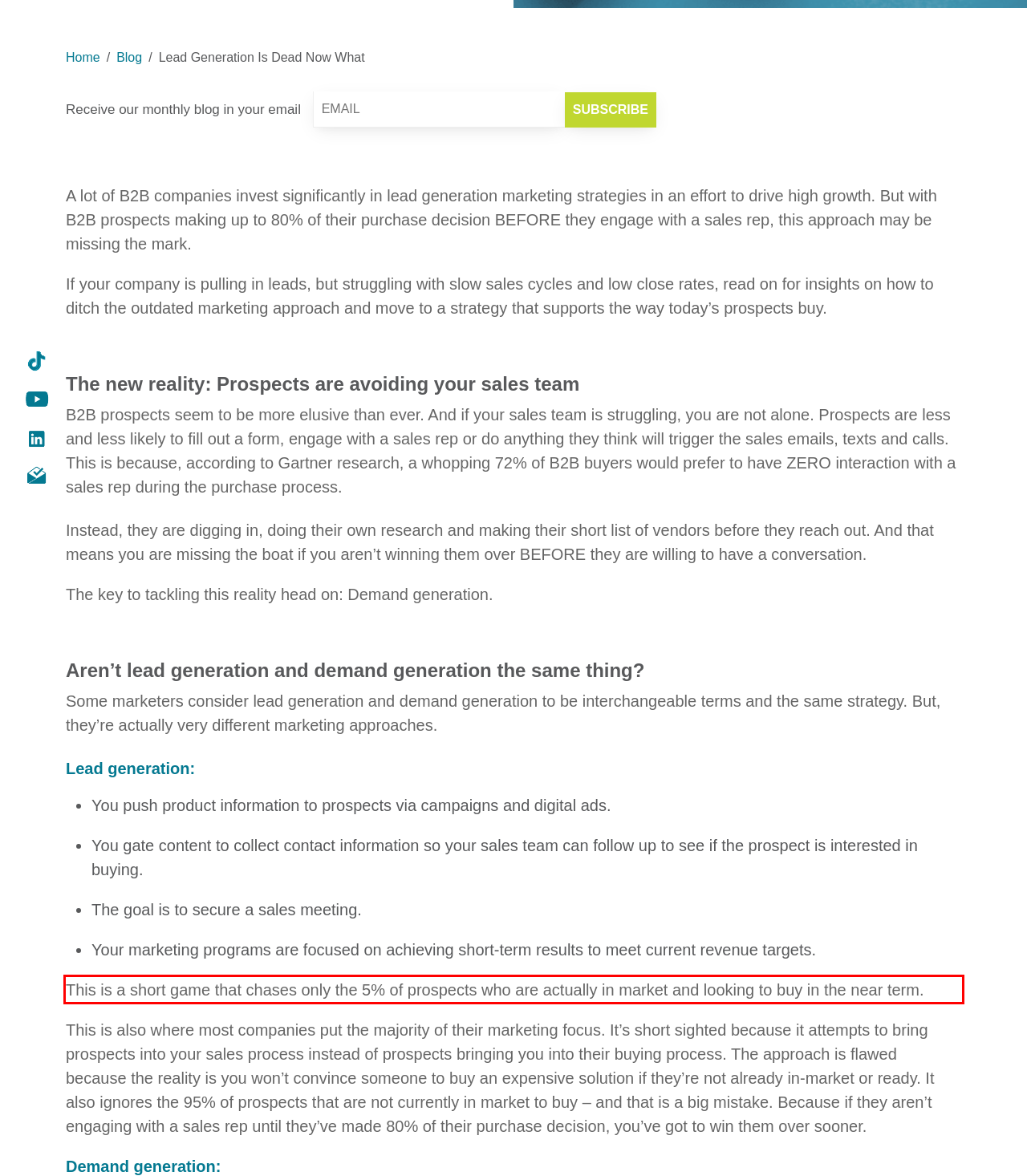You are provided with a webpage screenshot that includes a red rectangle bounding box. Extract the text content from within the bounding box using OCR.

This is a short game that chases only the 5% of prospects who are actually in market and looking to buy in the near term.